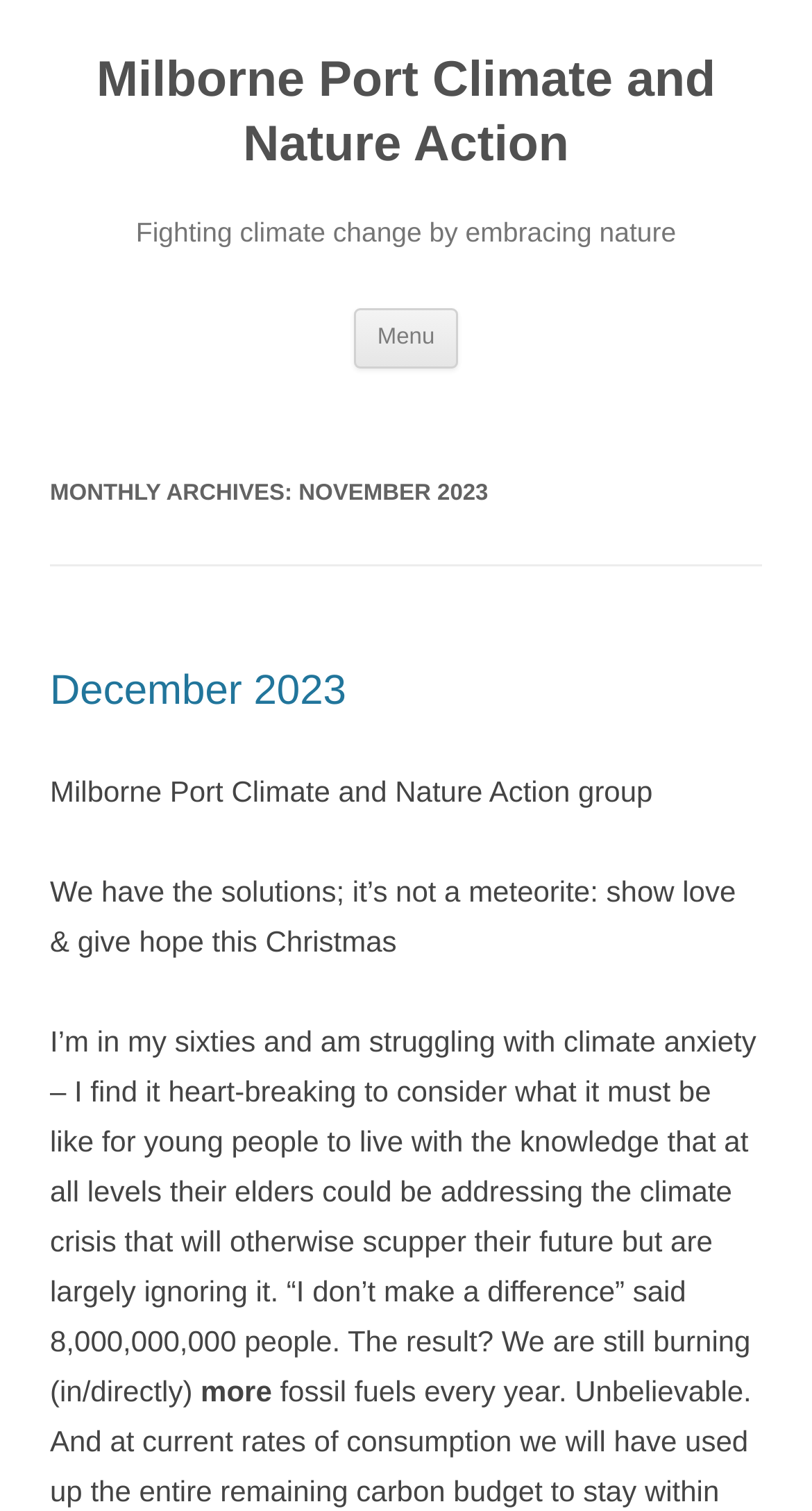What is the author's age? Examine the screenshot and reply using just one word or a brief phrase.

Sixties